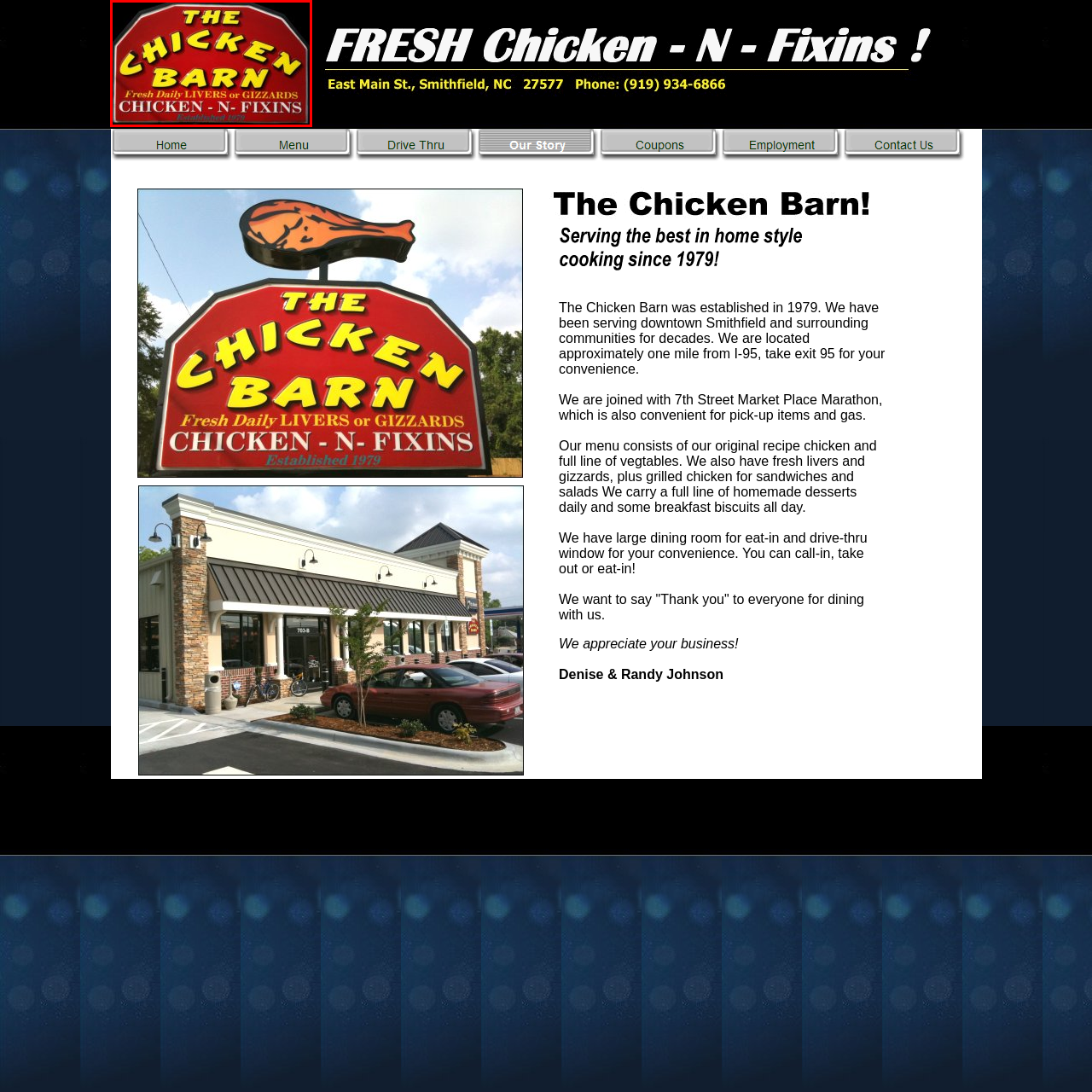Carefully look at the image inside the red box and answer the subsequent question in as much detail as possible, using the information from the image: 
In what year was The Chicken Barn established?

According to the sign, The Chicken Barn was established in 1979, indicating its long-standing presence in the community.